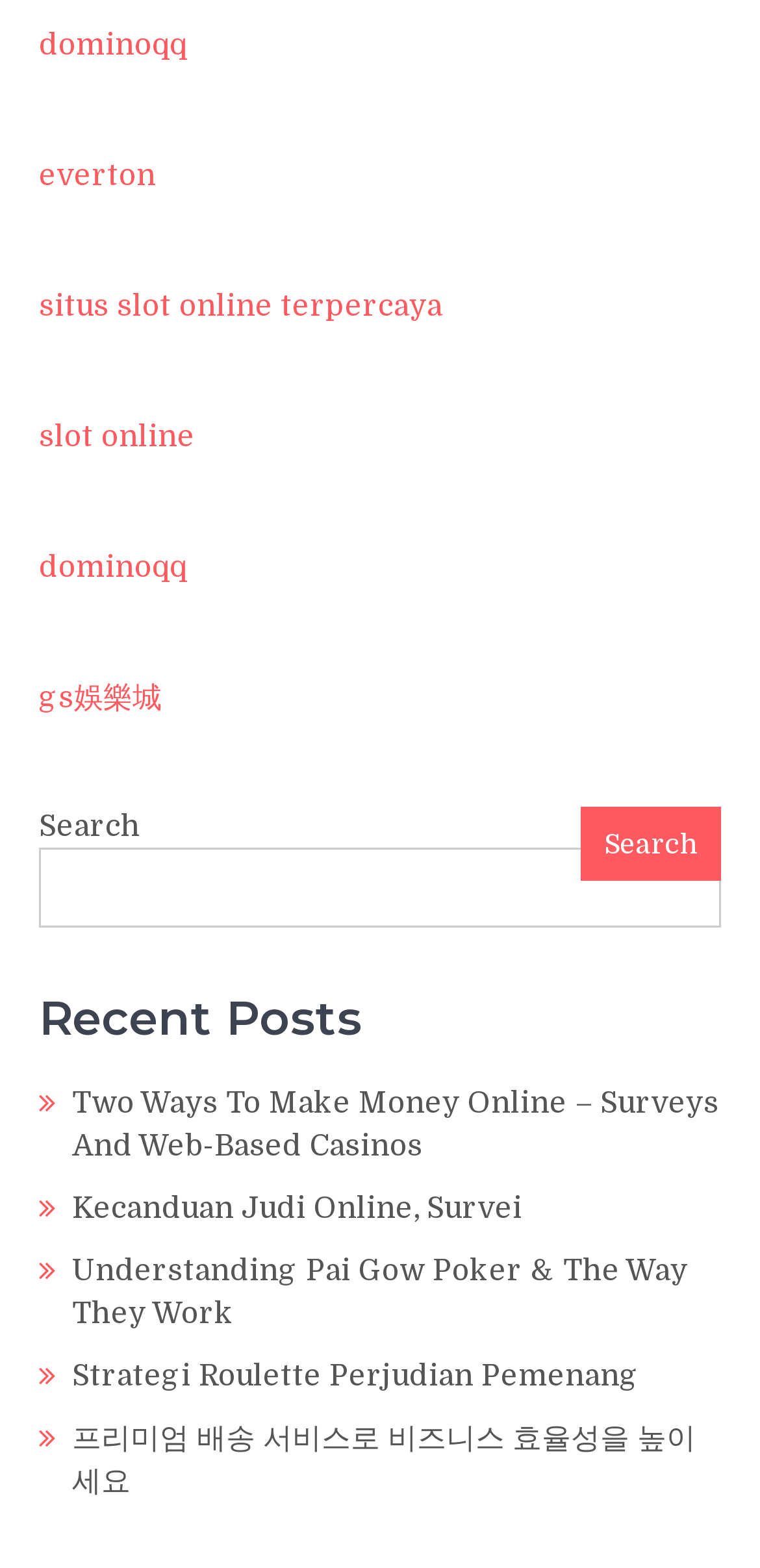What is the first link on the webpage? Examine the screenshot and reply using just one word or a brief phrase.

dominoqq